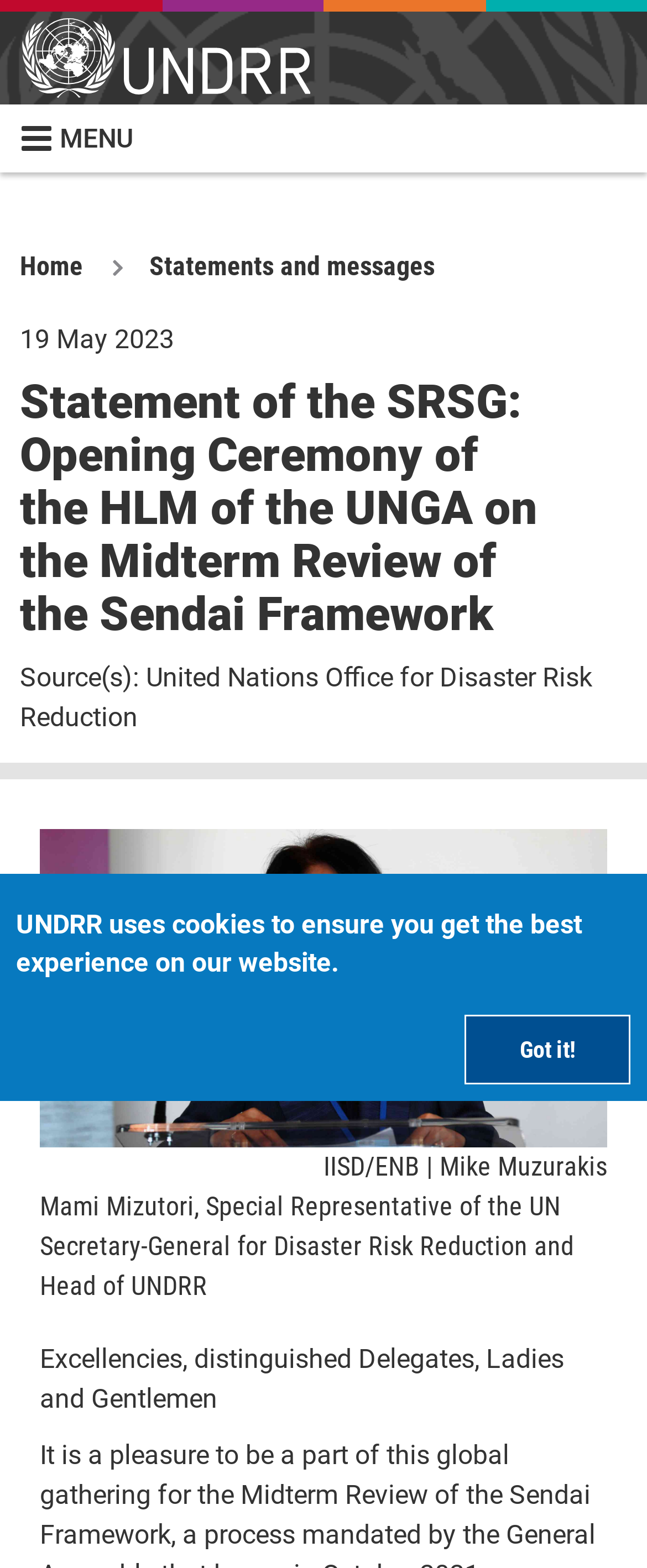Locate the bounding box of the UI element with the following description: "Statements and messages".

[0.231, 0.16, 0.672, 0.18]